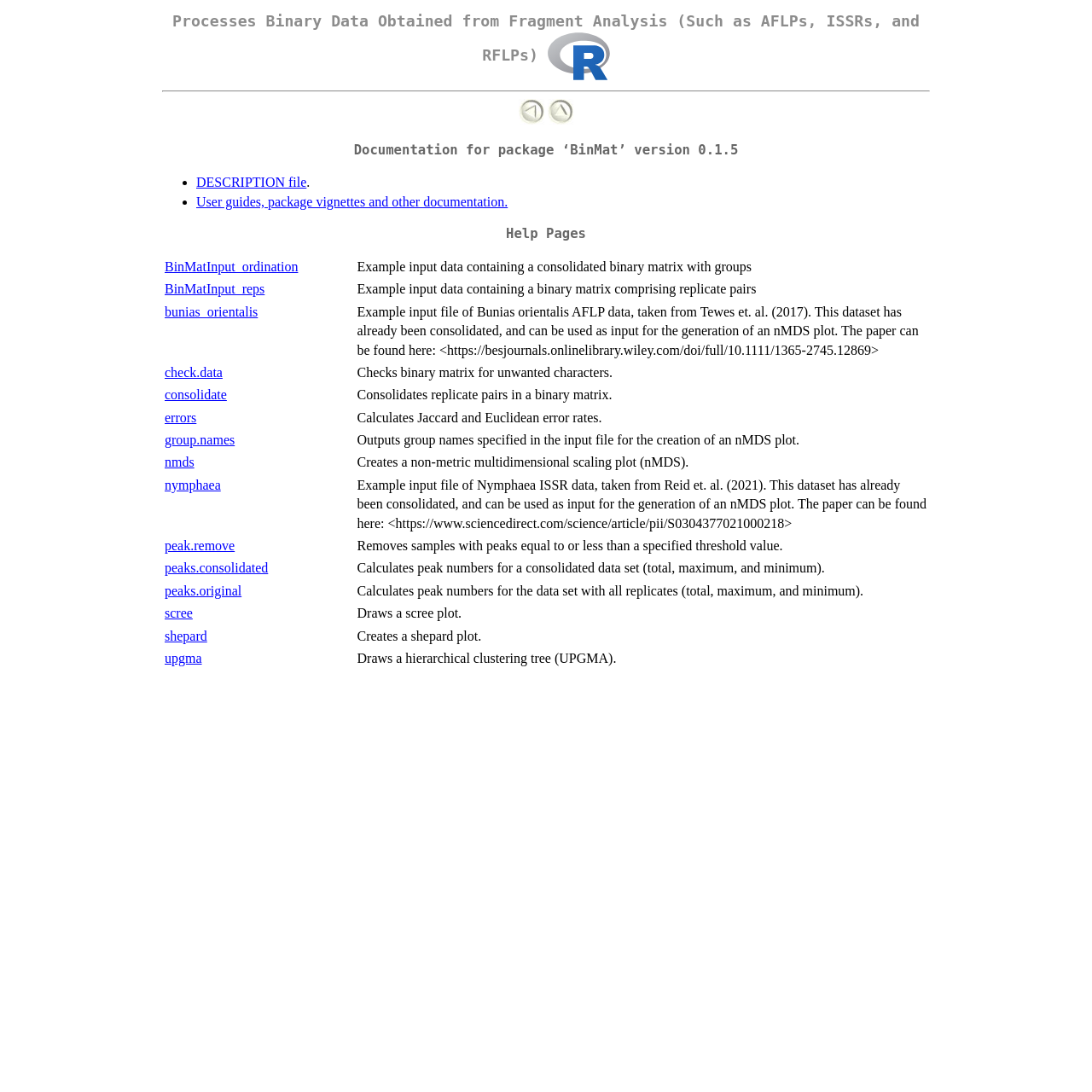Describe every aspect of the webpage in a detailed manner.

This webpage is about the R package "BinMat" version 0.1.5, which processes binary data obtained from fragment analysis. At the top, there is a heading with the package name and a logo. Below the heading, there are two links, "Up" and "Top", which are likely navigation links. 

The main content of the page is divided into three sections. The first section is a heading "Documentation for package ‘BinMat’ version 0.1.5", followed by two links to the "DESCRIPTION file" and "User guides, package vignettes and other documentation". 

The second section is a heading "Help Pages", which contains a table with multiple rows. Each row has two columns, with a link to a specific function or dataset on the left and a brief description of the function or dataset on the right. There are 14 rows in total, with functions and datasets such as "BinMatInput_ordination", "bunias_orientalis", "check.data", and "nmds". 

The layout of the table is organized, with each row taking up a similar amount of vertical space. The links and descriptions are aligned neatly within their respective columns. Overall, the webpage appears to be a documentation page for the R package "BinMat", providing users with information on how to use the package and its various functions and datasets.